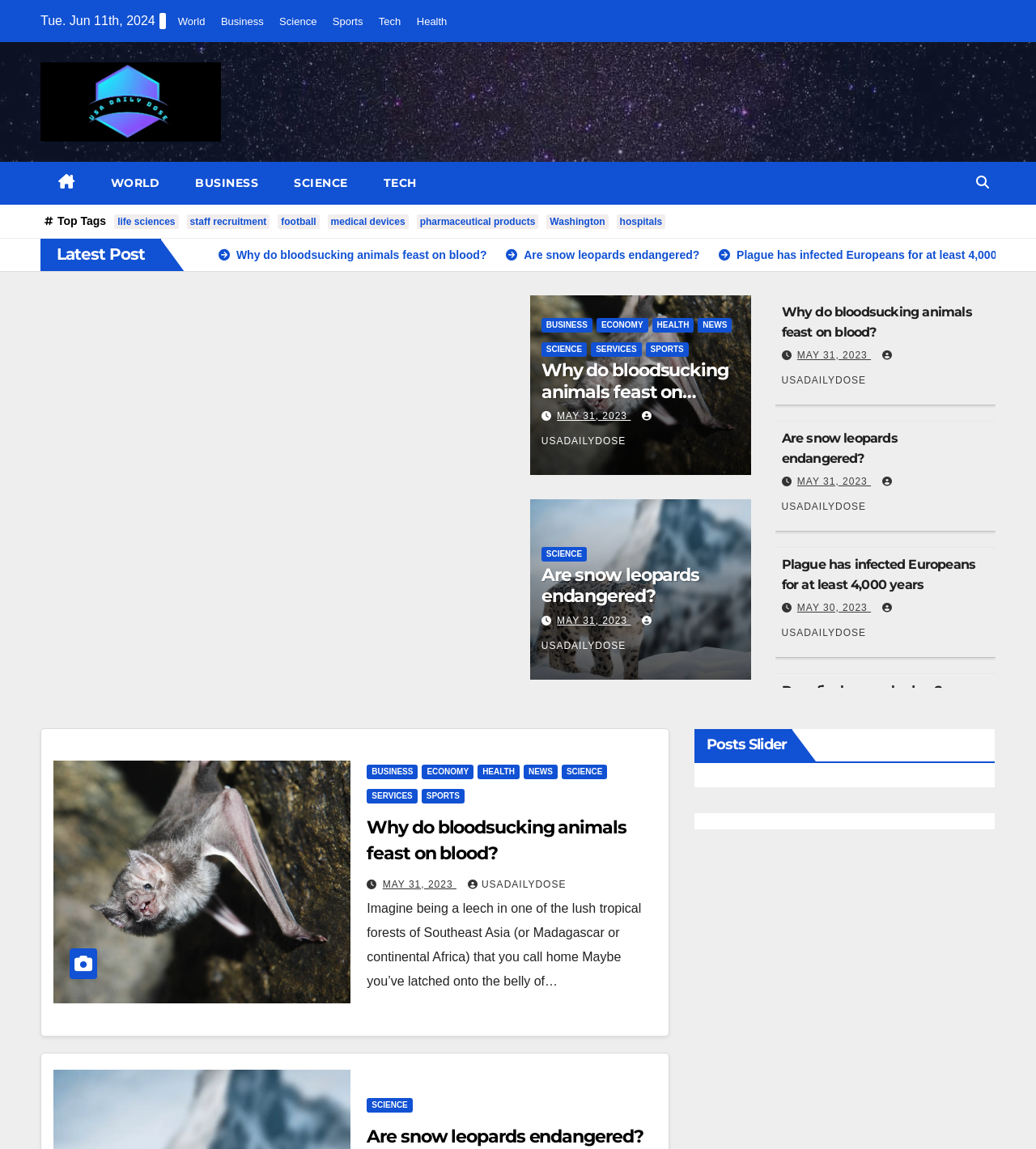Please locate the bounding box coordinates of the element that needs to be clicked to achieve the following instruction: "View the news about plague in Europe". The coordinates should be four float numbers between 0 and 1, i.e., [left, top, right, bottom].

[0.754, 0.484, 0.942, 0.515]